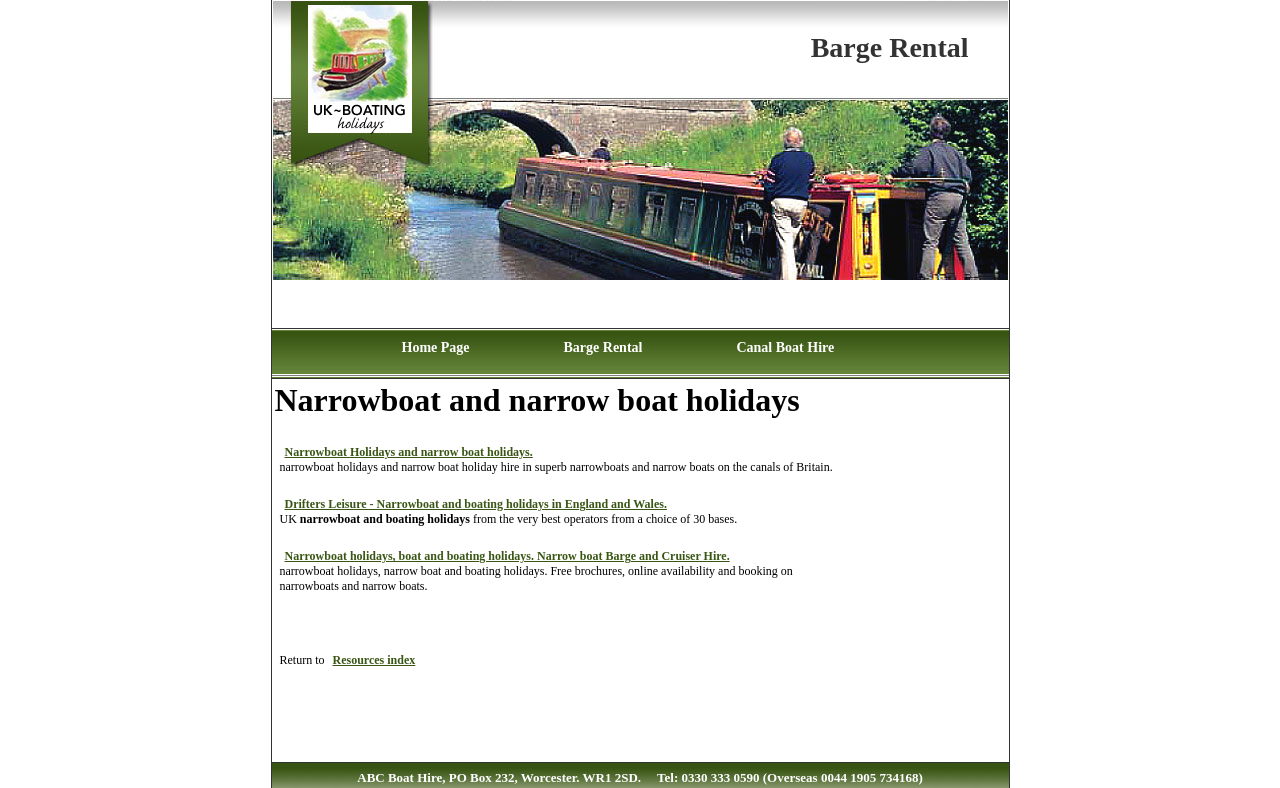Find the bounding box coordinates of the element you need to click on to perform this action: 'Click on Barge Rental'. The coordinates should be represented by four float values between 0 and 1, in the format [left, top, right, bottom].

[0.633, 0.041, 0.757, 0.08]